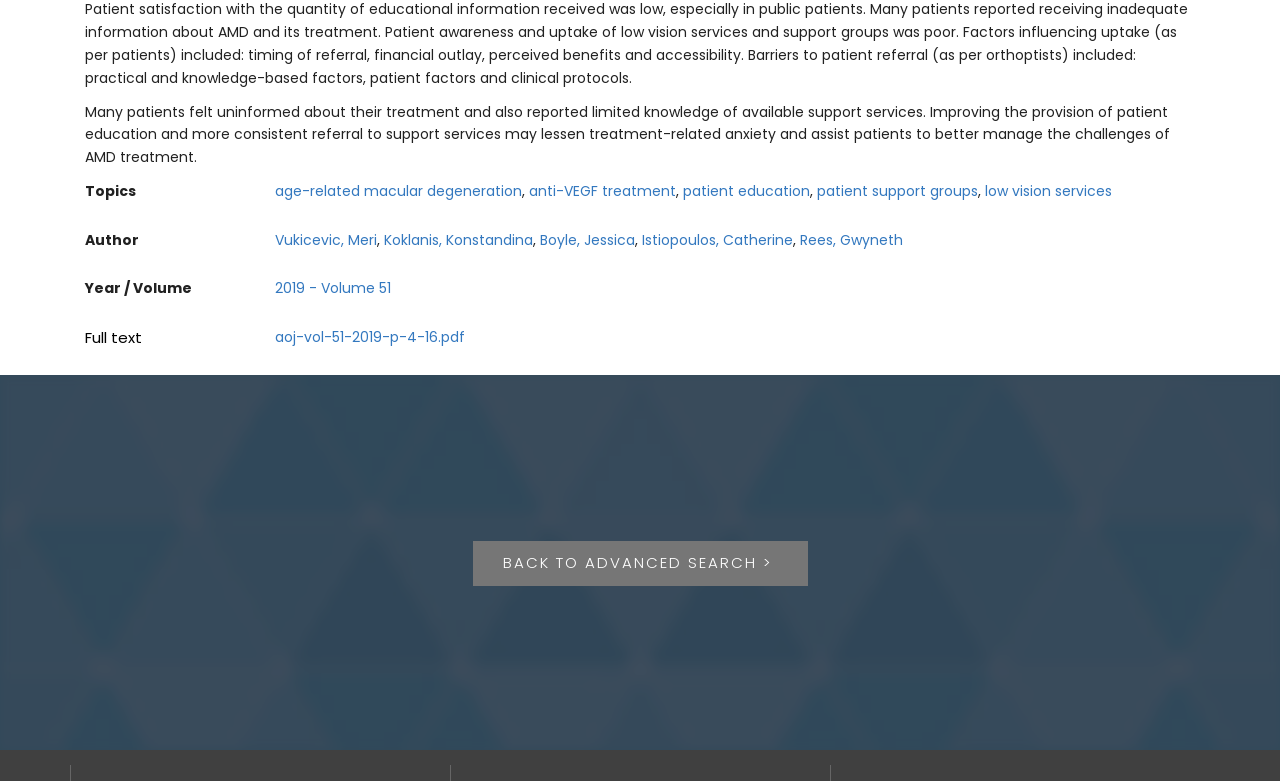Extract the bounding box coordinates for the HTML element that matches this description: "THE COMPANY". The coordinates should be four float numbers between 0 and 1, i.e., [left, top, right, bottom].

None